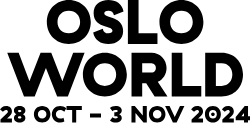Give a short answer to this question using one word or a phrase:
What are the dates of the event?

28 OCT – 3 NOV 2024